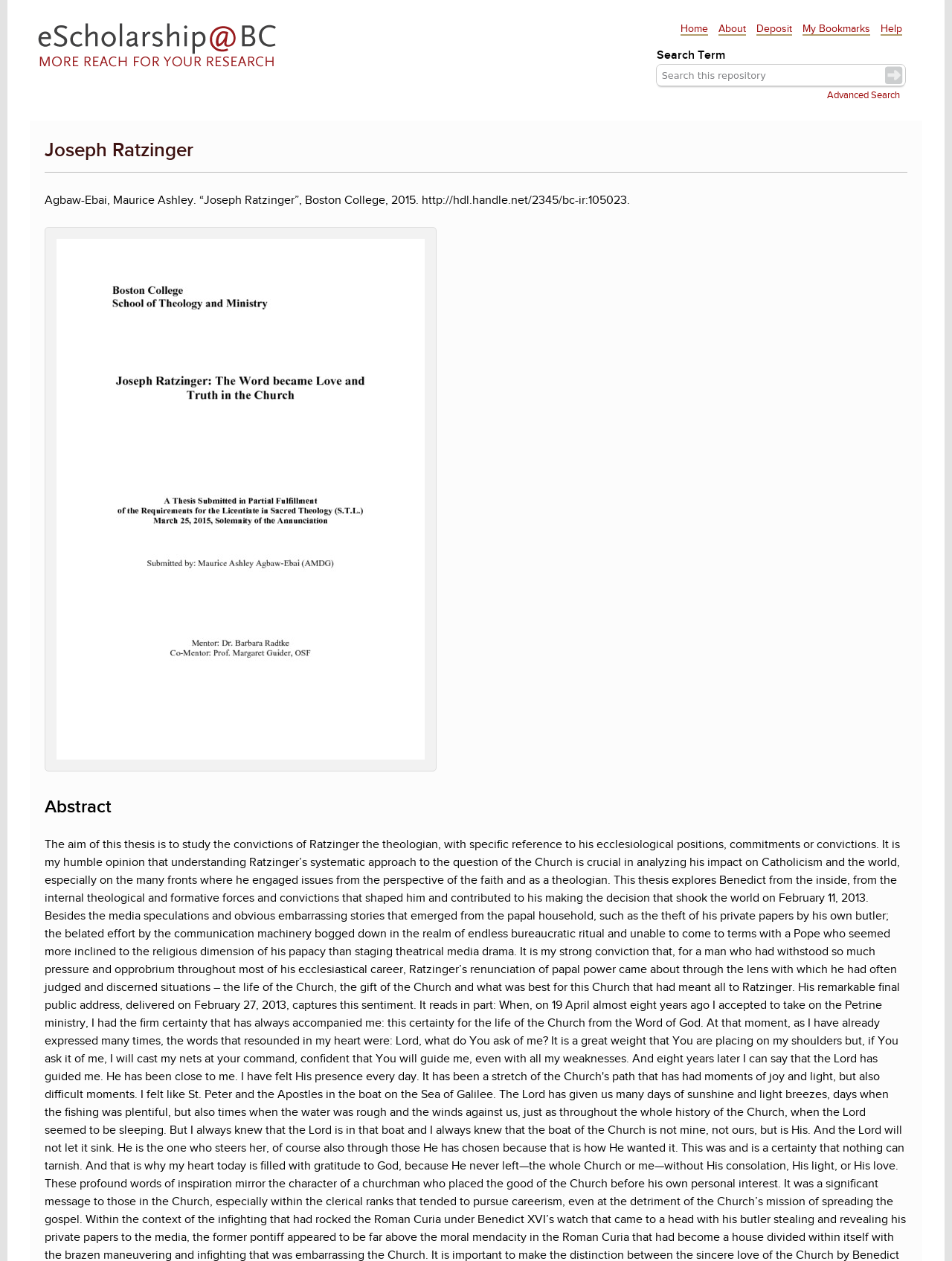What is the purpose of the textbox?
Based on the image, answer the question with a single word or brief phrase.

Search Term